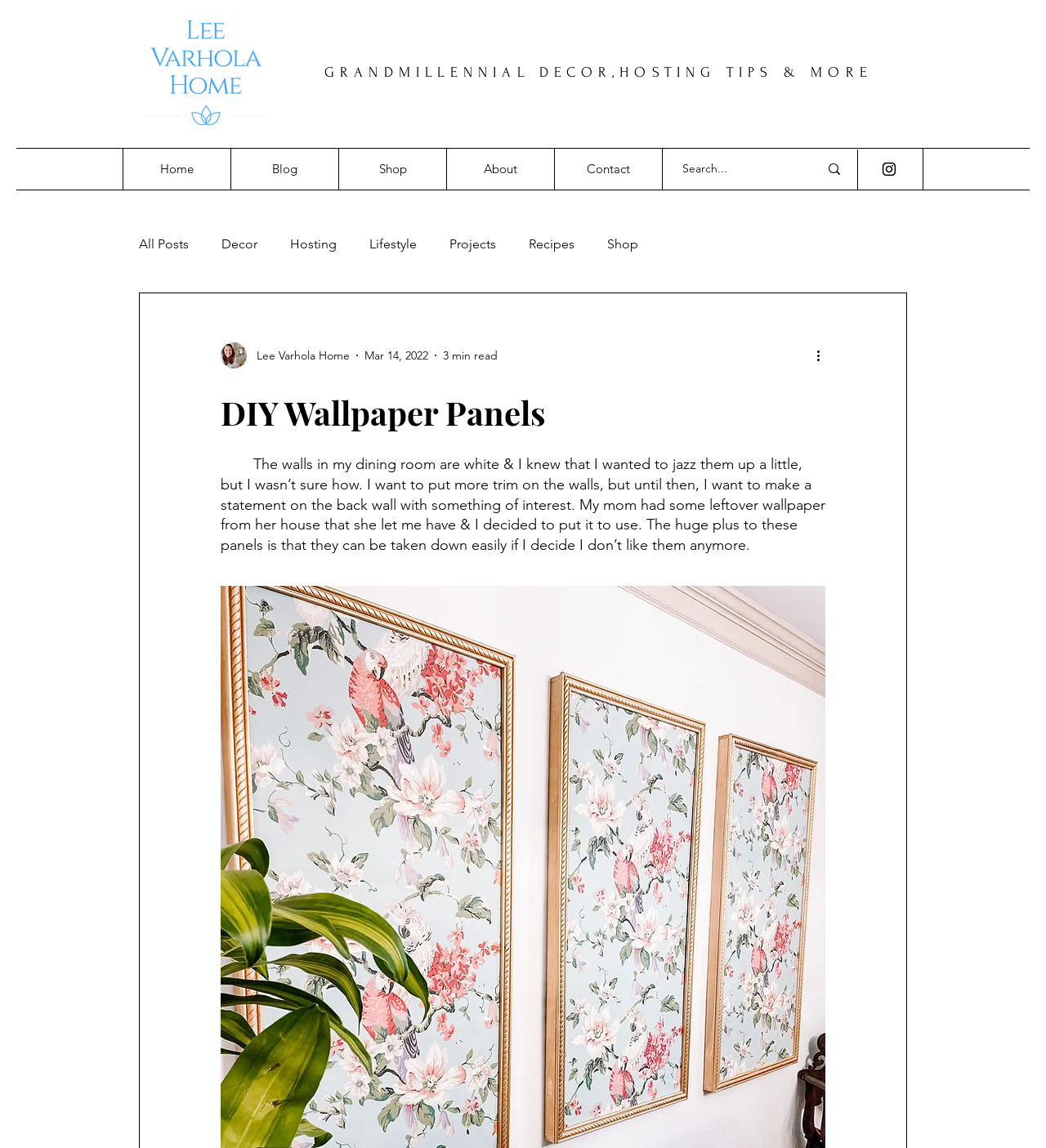Answer this question using a single word or a brief phrase:
What is the estimated reading time of the blog post?

3 min